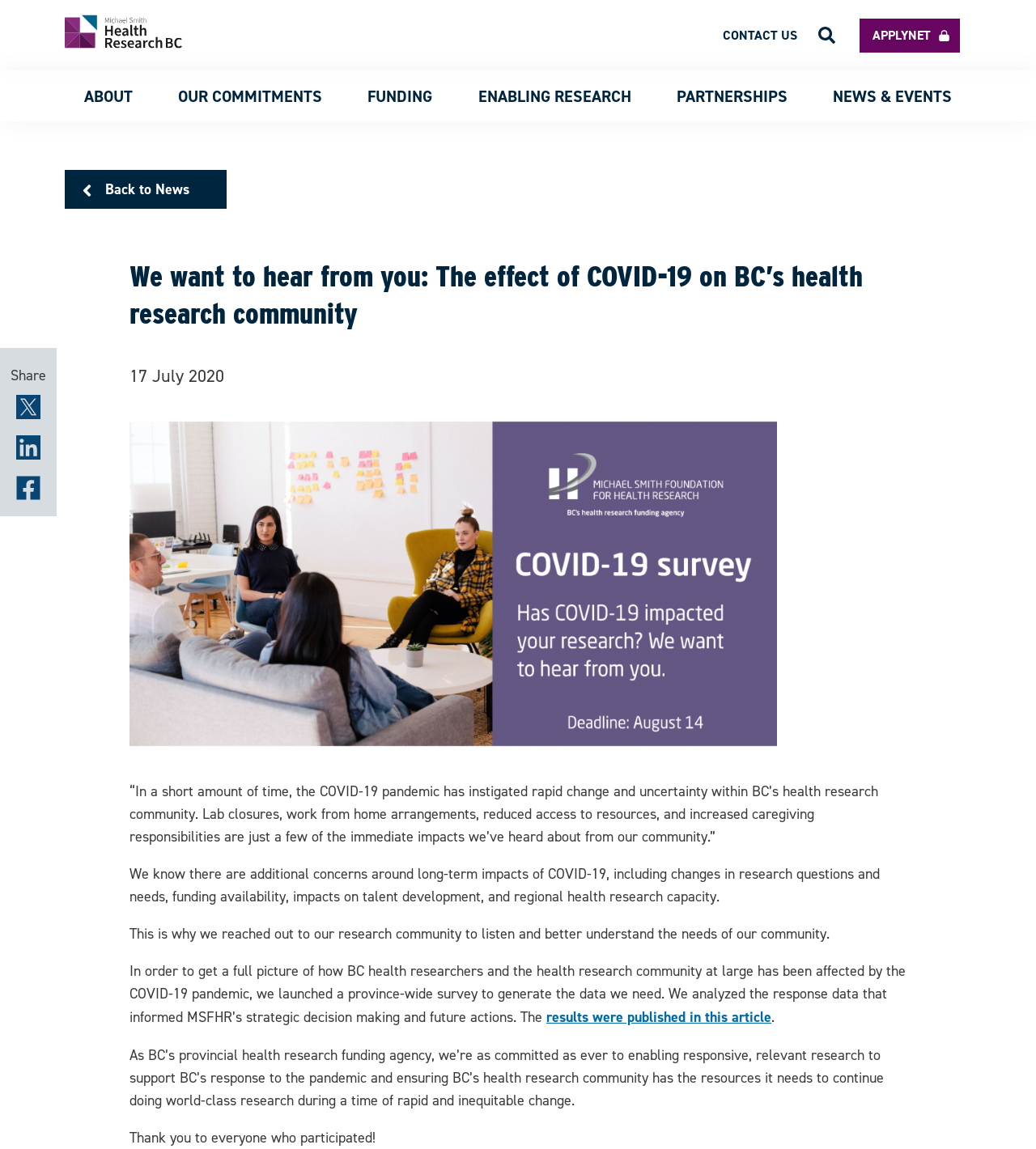What is the focus of the research community?
Please provide a full and detailed response to the question.

The text 'As BC’s provincial health research funding agency, we’re as committed as ever to enabling responsive, relevant research to support BC’s response to the pandemic...' indicates that the focus of the research community is on responsive and relevant research to support BC's response to the pandemic.